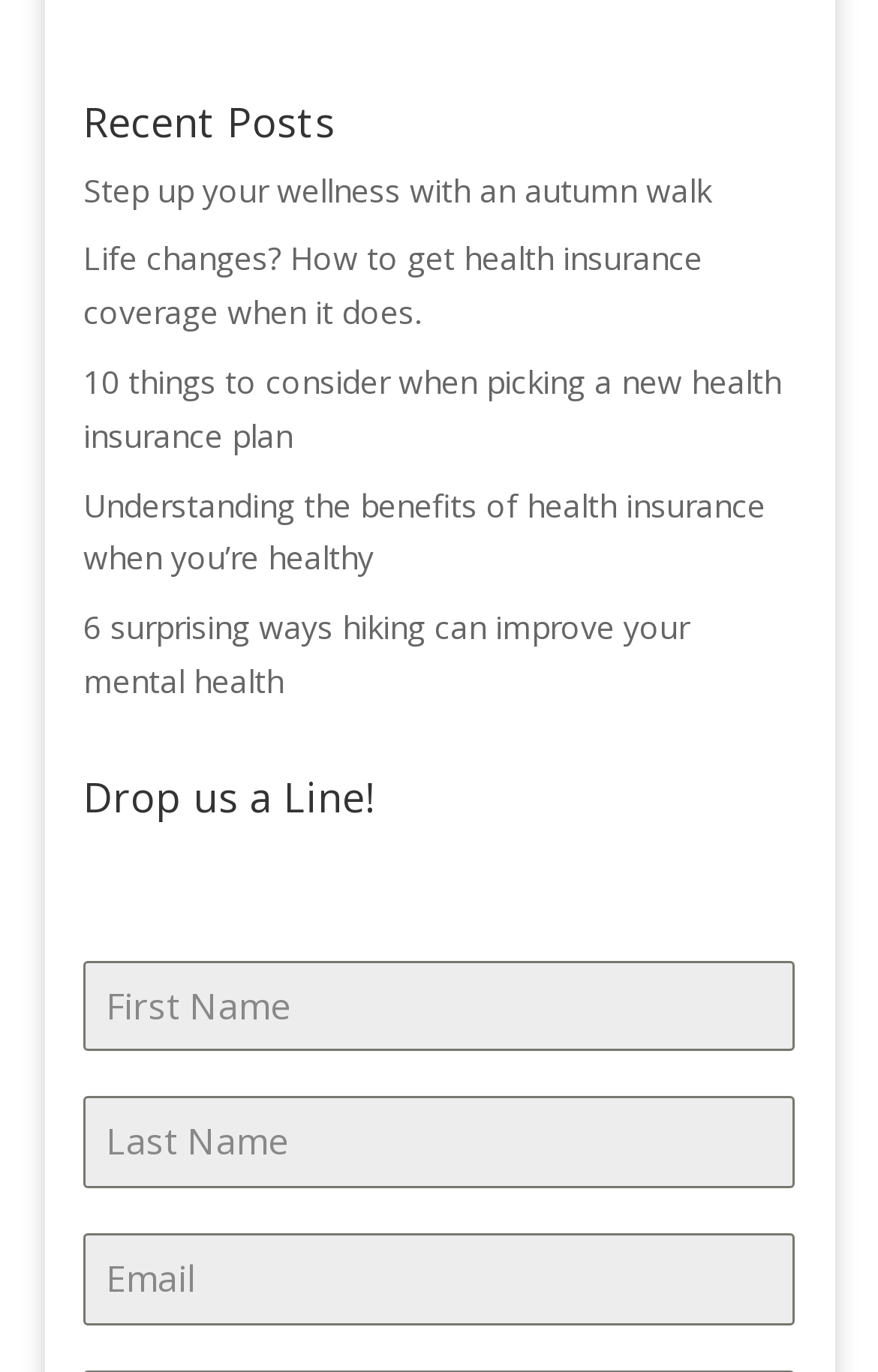What is the purpose of the textboxes?
Answer the question with a detailed and thorough explanation.

The textboxes are labeled as 'First Name', 'Last Name', and 'Email', and are required fields. This suggests that they are part of a contact form, allowing users to input their information to get in touch with the website or organization.